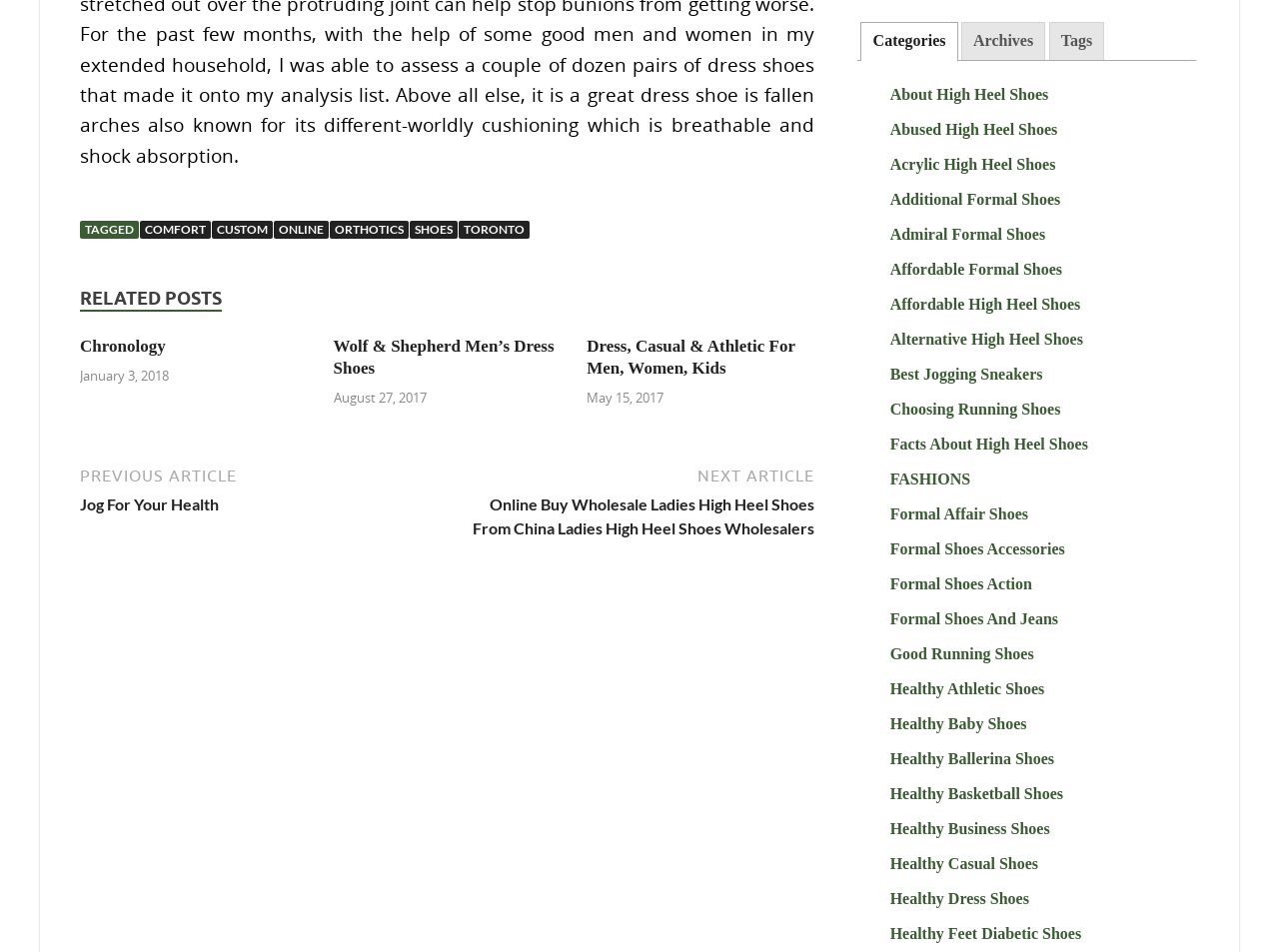Identify the bounding box coordinates necessary to click and complete the given instruction: "Read about Wolf & Shepherd Men’s Dress Shoes".

[0.261, 0.354, 0.433, 0.397]